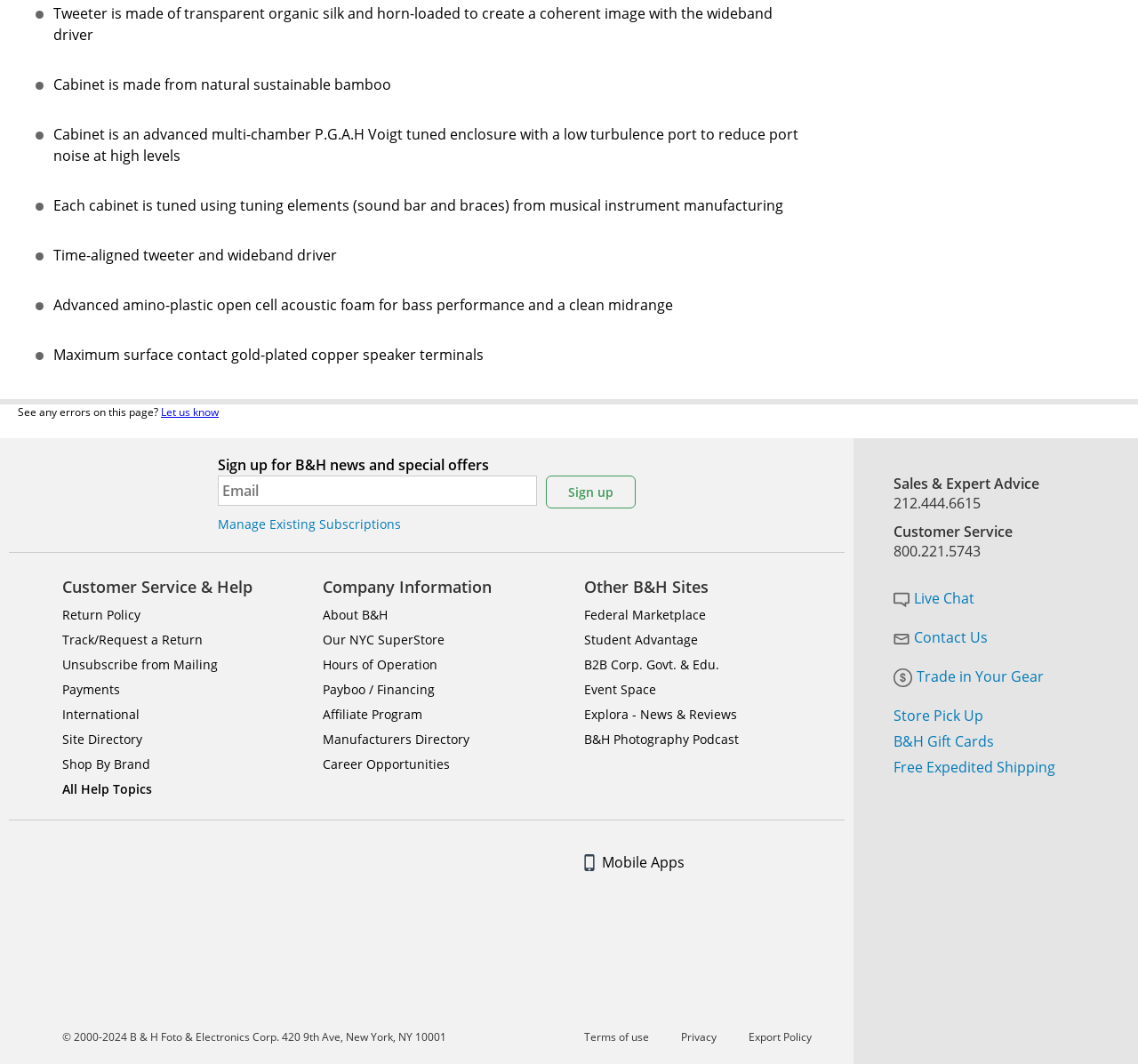Predict the bounding box of the UI element based on the description: "Trade in Your Gear". The coordinates should be four float numbers between 0 and 1, formatted as [left, top, right, bottom].

[0.785, 0.627, 0.917, 0.645]